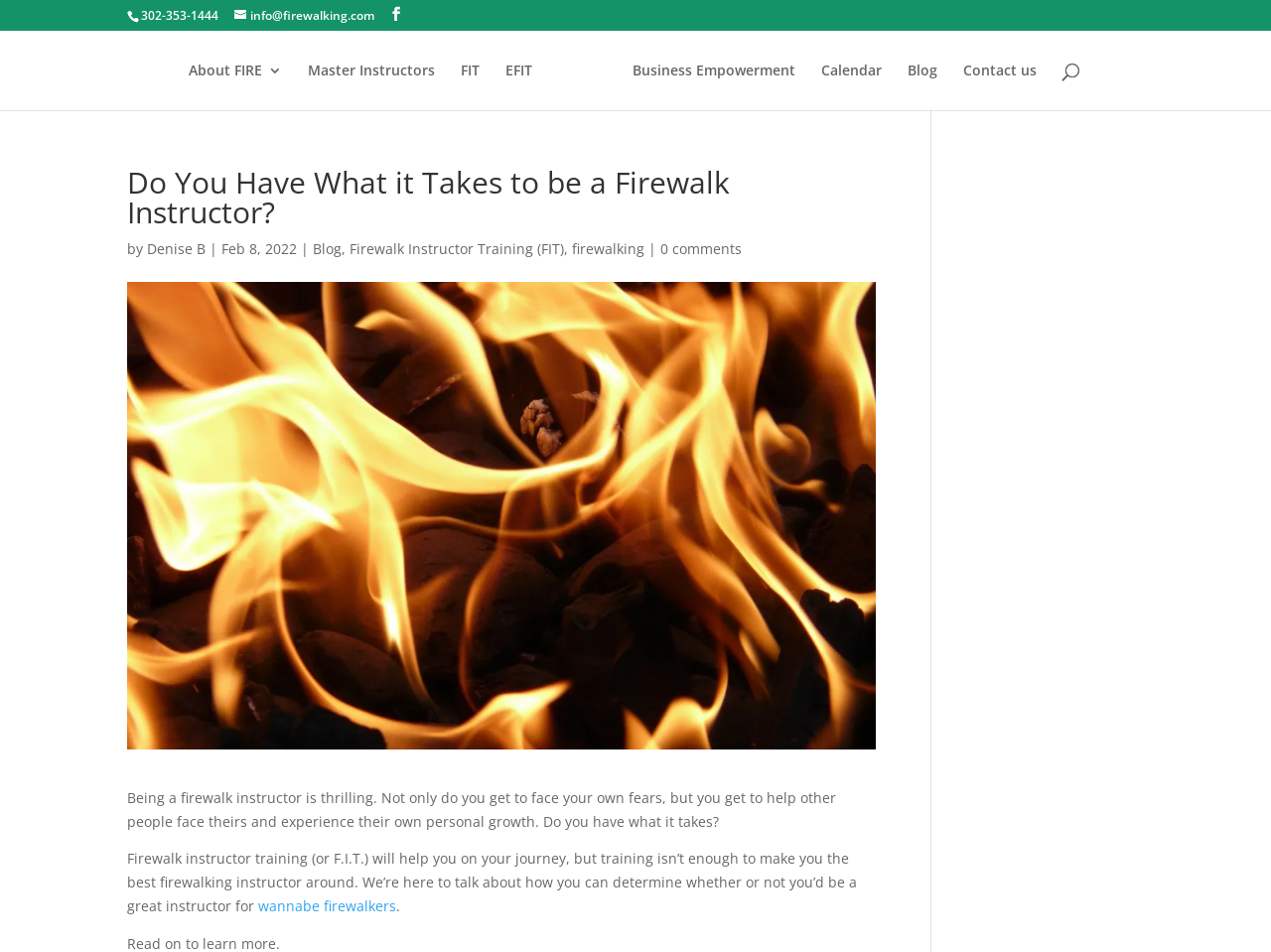From the details in the image, provide a thorough response to the question: What is the phone number on the top?

I found the phone number by looking at the top section of the webpage, where I saw a static text element with the phone number '302-353-1444'.